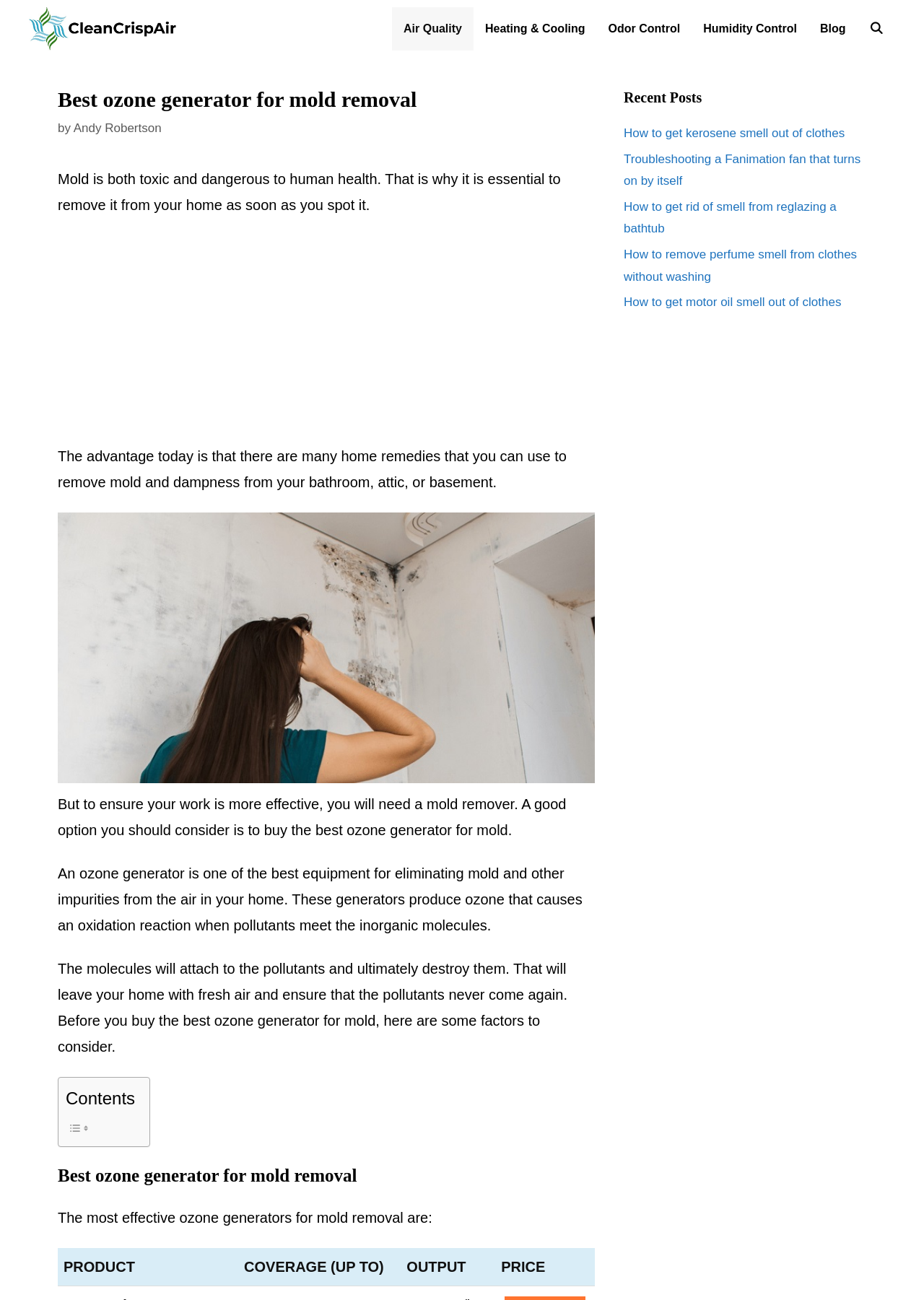Can you find the bounding box coordinates of the area I should click to execute the following instruction: "Open the 'Blog' page"?

[0.875, 0.006, 0.928, 0.039]